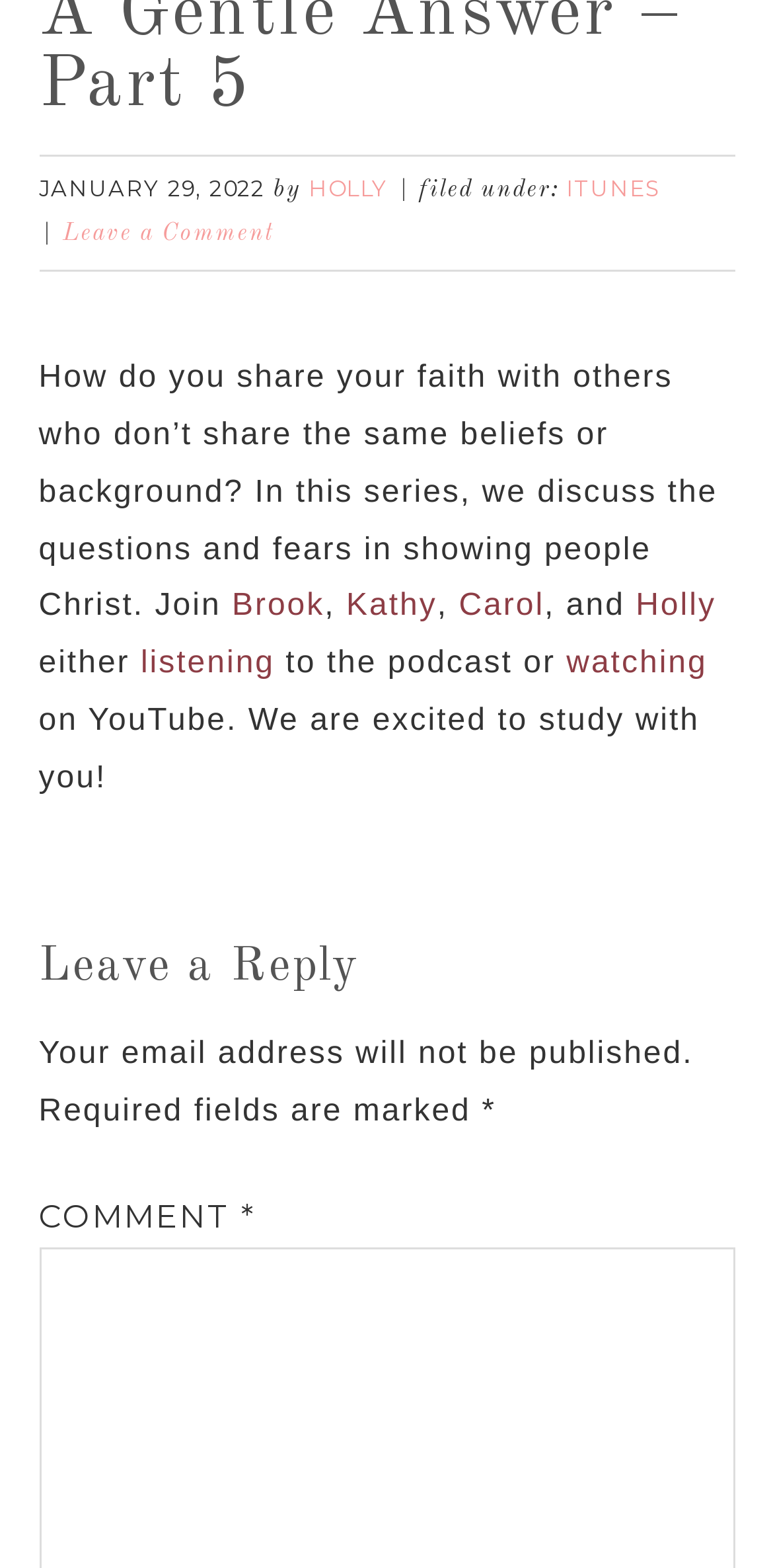Provide the bounding box coordinates, formatted as (top-left x, top-left y, bottom-right x, bottom-right y), with all values being floating point numbers between 0 and 1. Identify the bounding box of the UI element that matches the description: Carol

[0.594, 0.376, 0.704, 0.398]